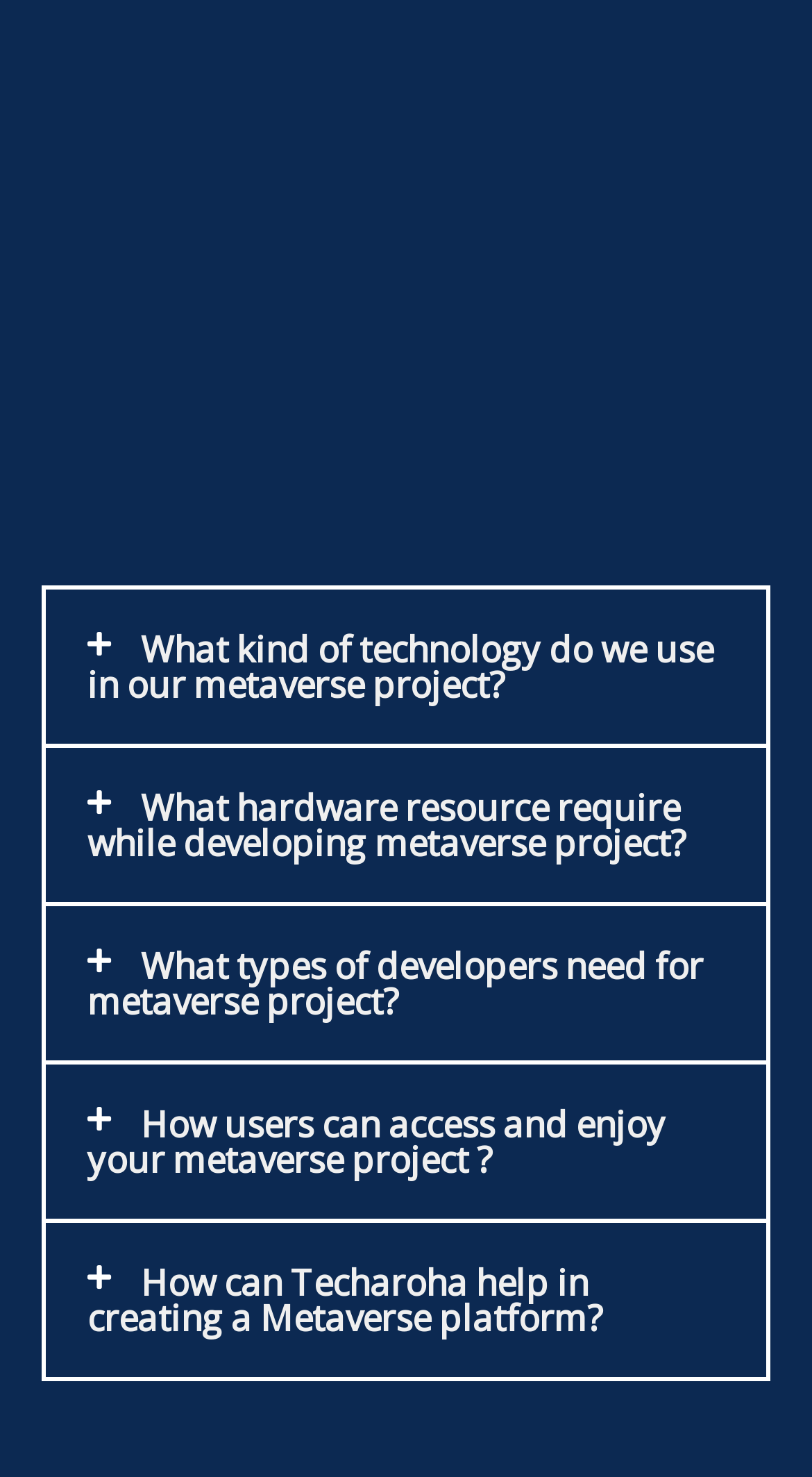Could you highlight the region that needs to be clicked to execute the instruction: "Click on 'What kind of technology do we use in our metaverse project?'"?

[0.056, 0.4, 0.944, 0.504]